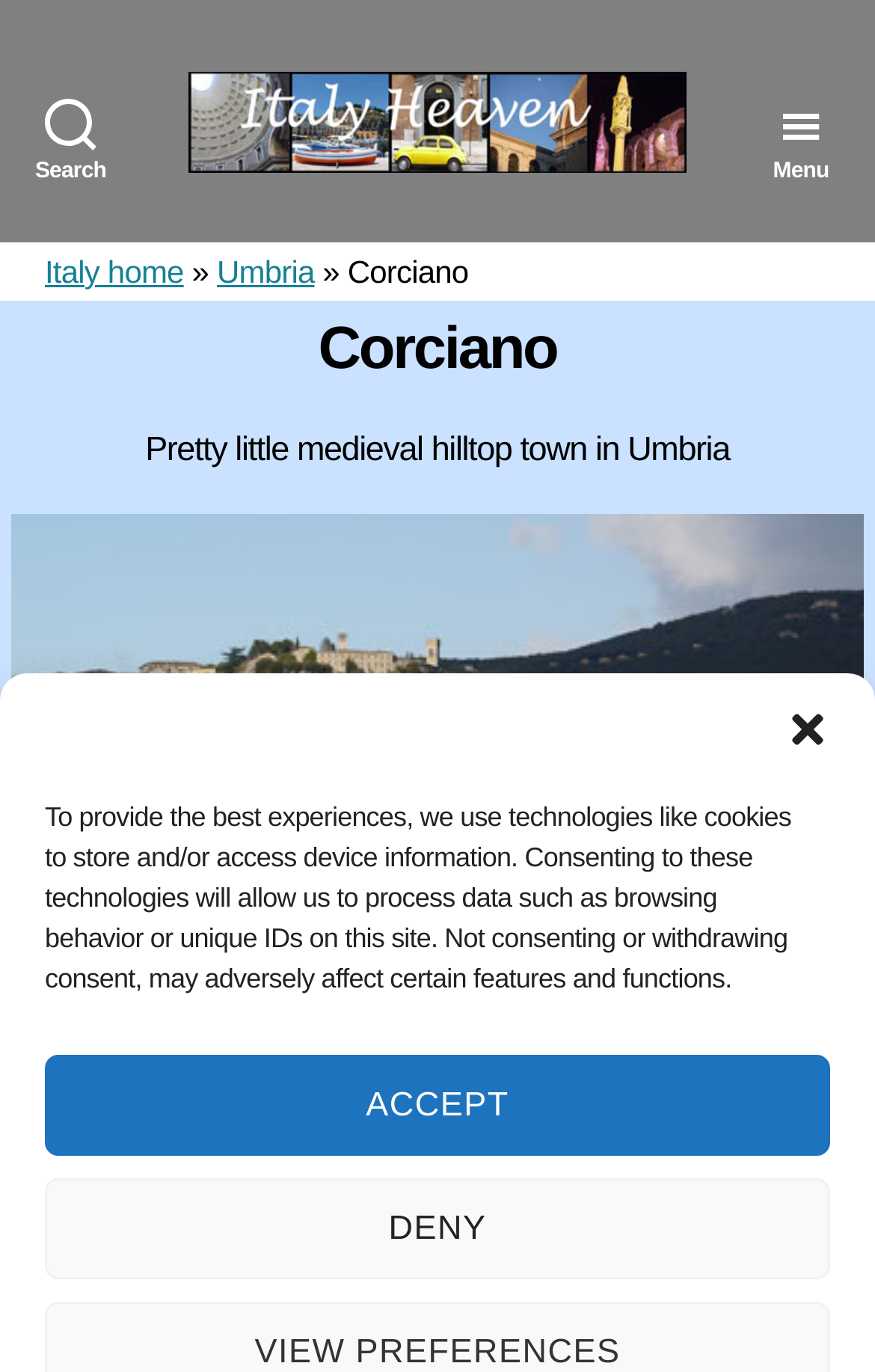Locate the bounding box coordinates for the element described below: "parent_node: Italy Heaven". The coordinates must be four float values between 0 and 1, formatted as [left, top, right, bottom].

[0.214, 0.052, 0.786, 0.125]